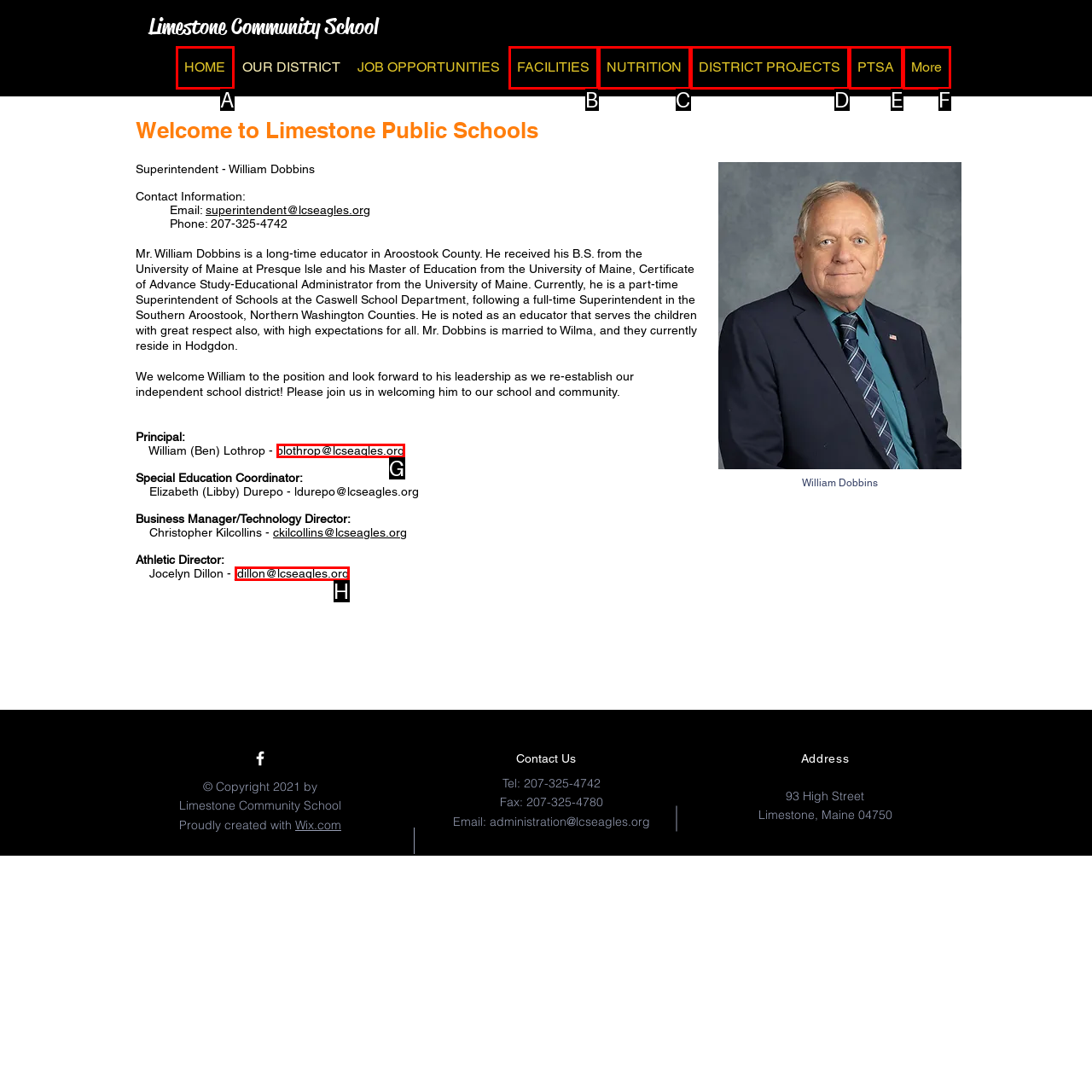Select the option that fits this description: DISTRICT PROJECTS
Answer with the corresponding letter directly.

D